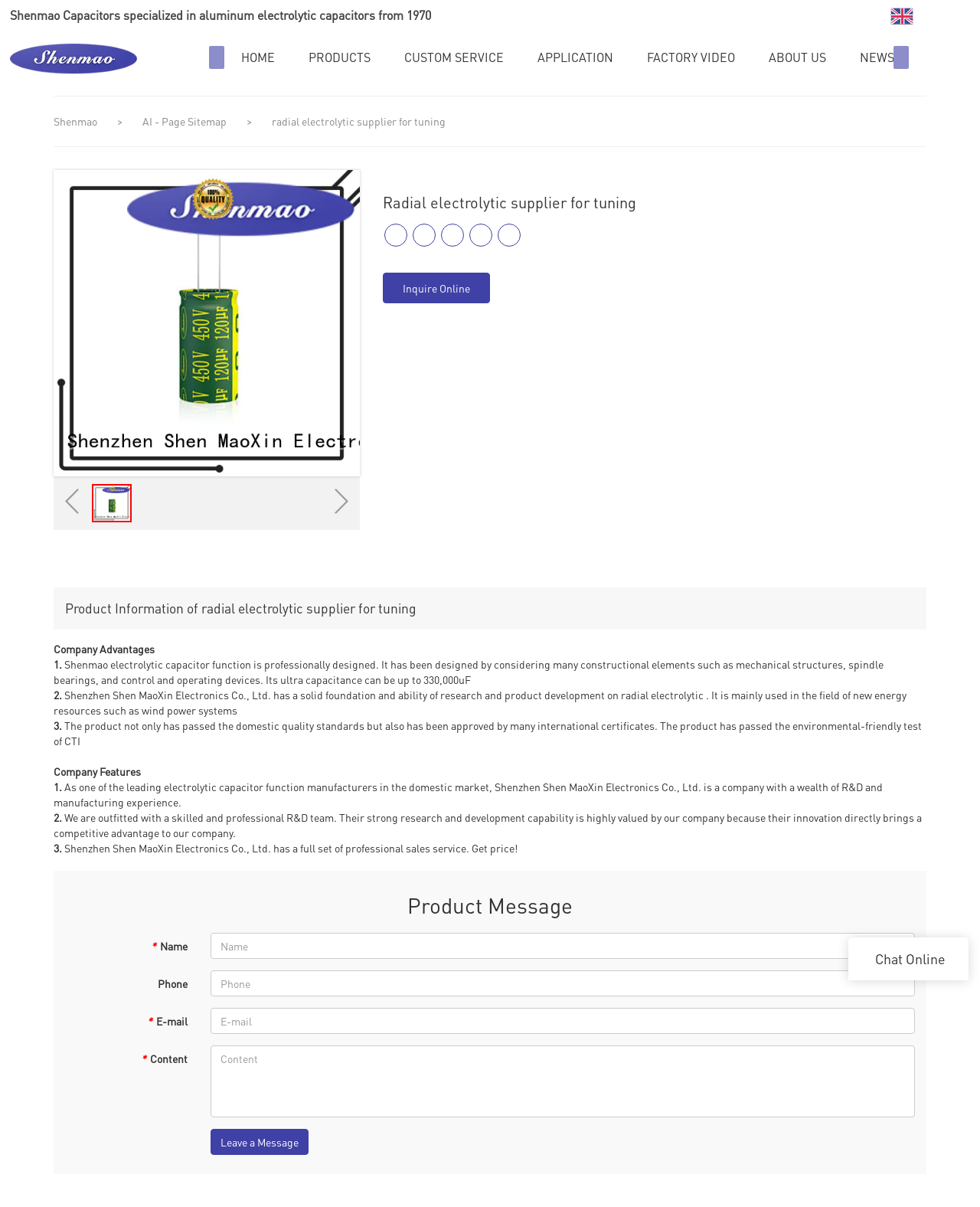Please identify the bounding box coordinates of the clickable region that I should interact with to perform the following instruction: "Click the HOME link". The coordinates should be expressed as four float numbers between 0 and 1, i.e., [left, top, right, bottom].

[0.229, 0.025, 0.298, 0.07]